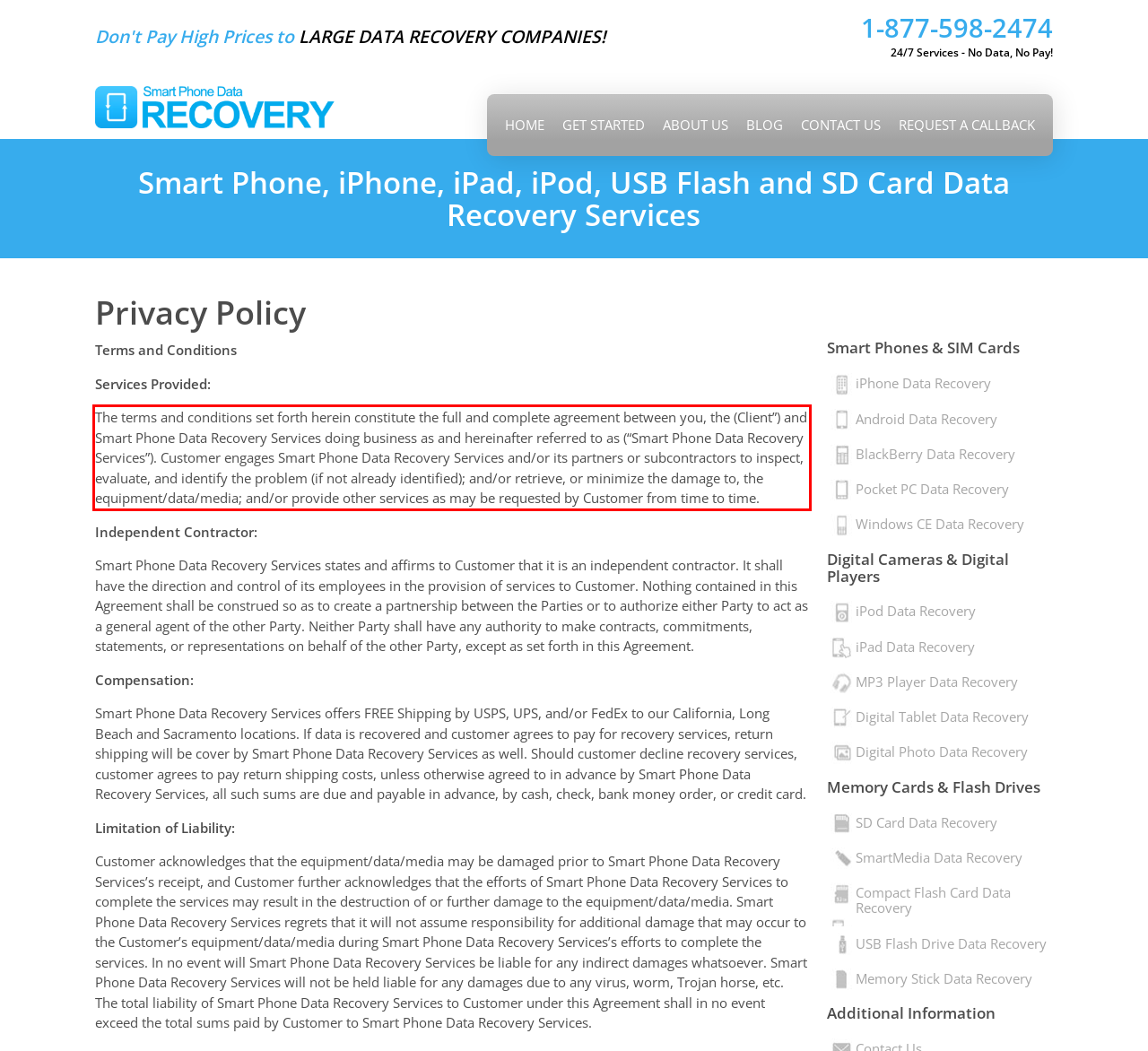Please use OCR to extract the text content from the red bounding box in the provided webpage screenshot.

The terms and conditions set forth herein constitute the full and complete agreement between you, the (Client”) and Smart Phone Data Recovery Services doing business as and hereinafter referred to as (“Smart Phone Data Recovery Services”). Customer engages Smart Phone Data Recovery Services and/or its partners or subcontractors to inspect, evaluate, and identify the problem (if not already identified); and/or retrieve, or minimize the damage to, the equipment/data/media; and/or provide other services as may be requested by Customer from time to time.